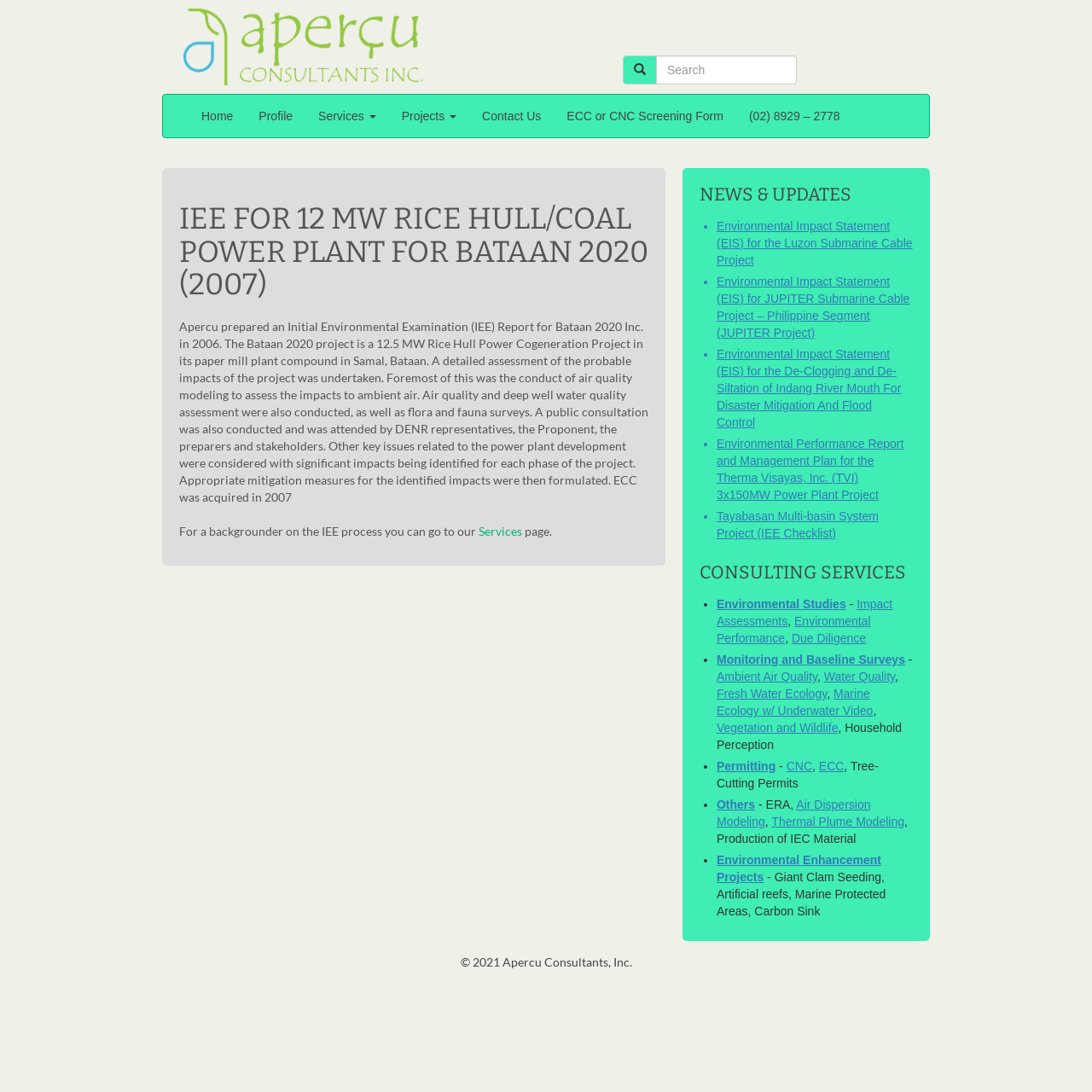Specify the bounding box coordinates of the area to click in order to execute this command: 'View the About Me page'. The coordinates should consist of four float numbers ranging from 0 to 1, and should be formatted as [left, top, right, bottom].

None